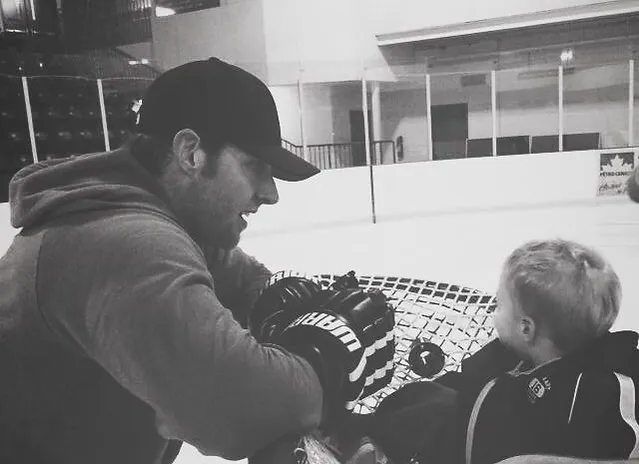What is the child wearing?
Please ensure your answer is as detailed and informative as possible.

The child is wearing a protective hockey gear jacket, as described in the caption, which highlights the context of the scene being set in a hockey rink.